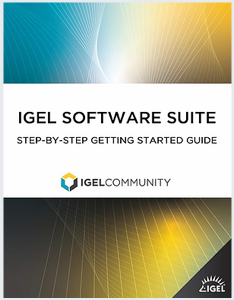What is the purpose of the guide?
Based on the image, answer the question with as much detail as possible.

The guide aims to facilitate the onboarding process for individuals looking to navigate and utilize IGEL software effectively, making it easier for new users to get started with the platform.